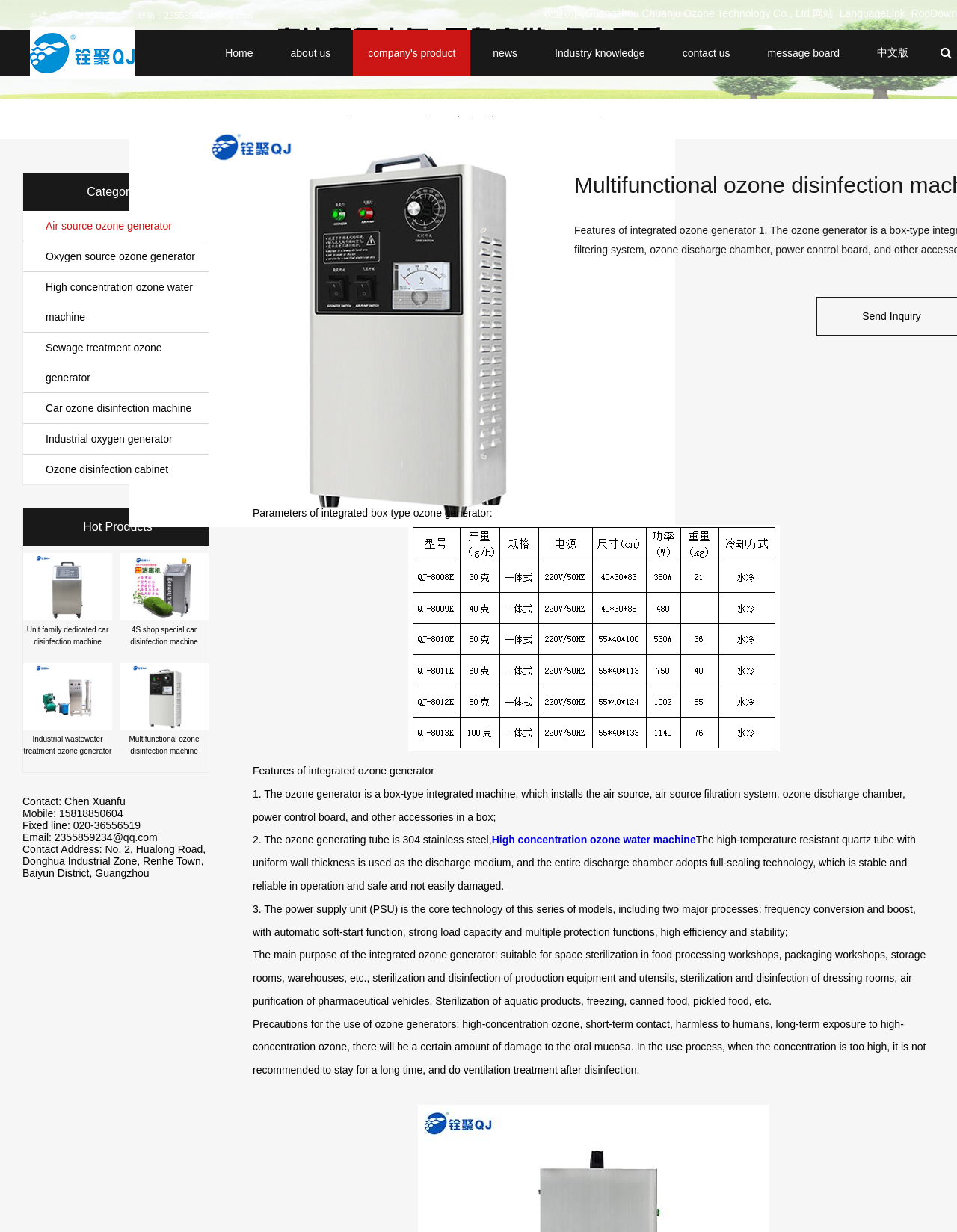What is the main purpose of the integrated ozone generator?
Respond to the question with a single word or phrase according to the image.

Space sterilization